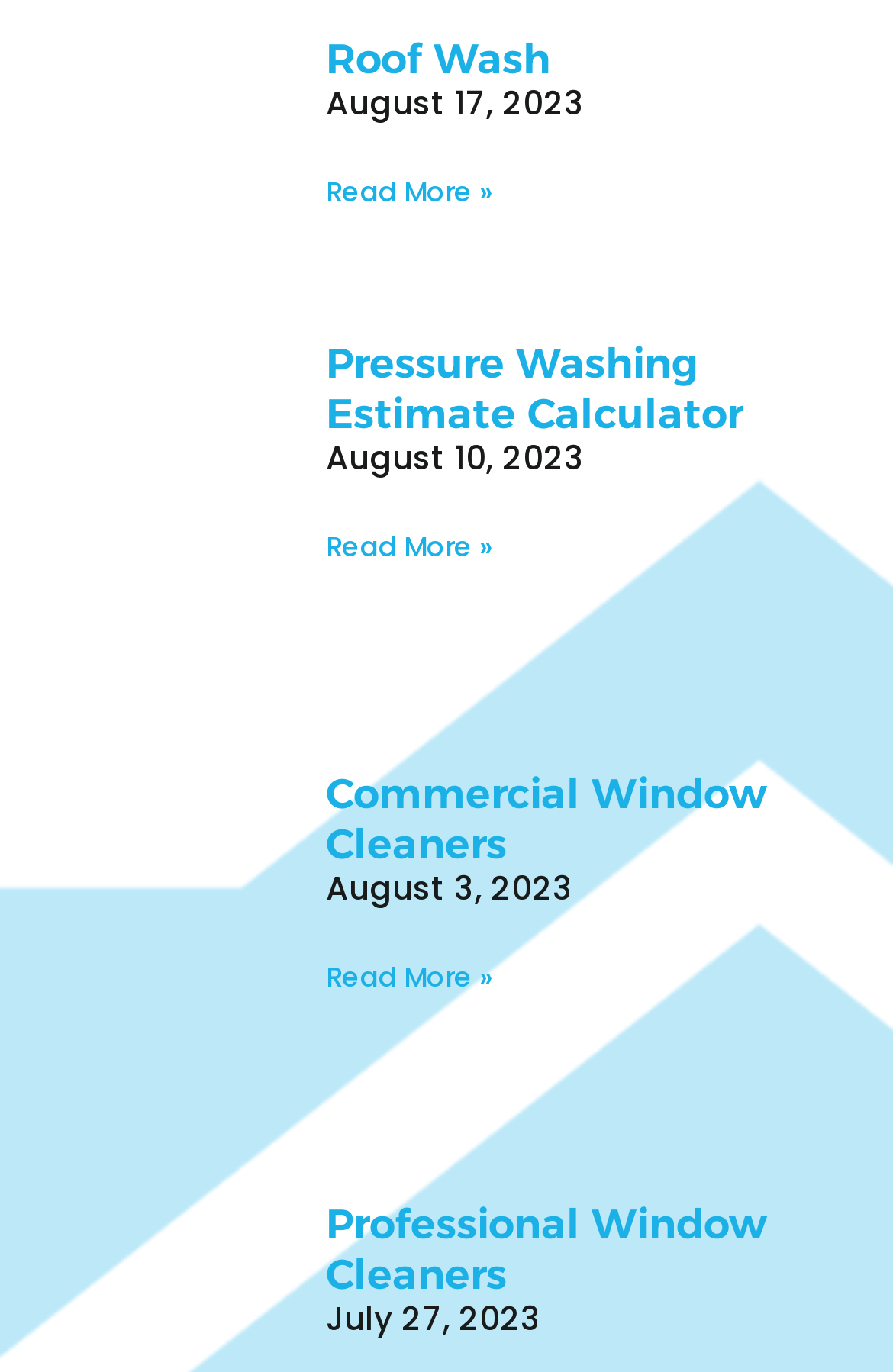Locate the bounding box coordinates of the clickable region necessary to complete the following instruction: "Get a Pressure Washing Estimate". Provide the coordinates in the format of four float numbers between 0 and 1, i.e., [left, top, right, bottom].

[0.365, 0.247, 0.832, 0.32]